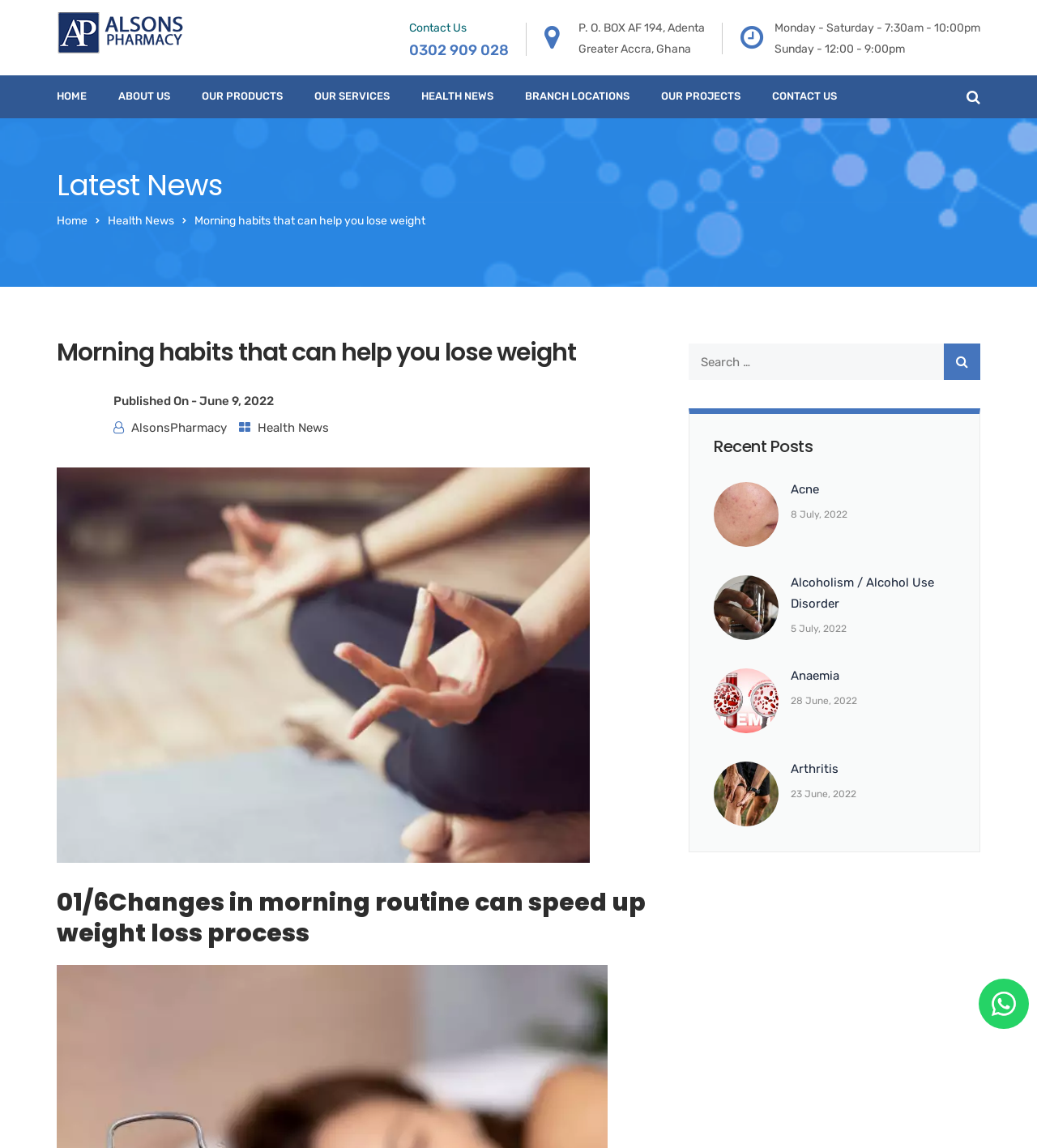Locate the UI element described as follows: "Our Projects". Return the bounding box coordinates as four float numbers between 0 and 1 in the order [left, top, right, bottom].

[0.638, 0.066, 0.714, 0.103]